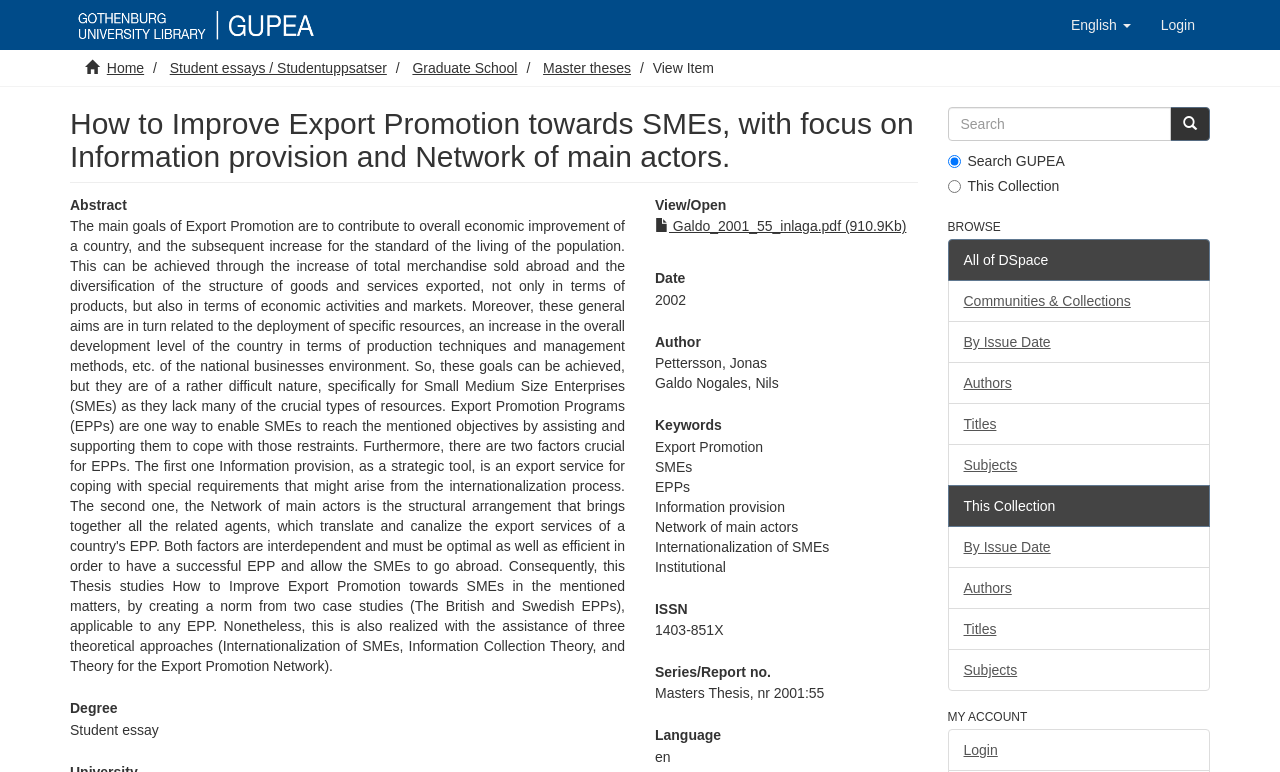What is the title of the student essay?
Craft a detailed and extensive response to the question.

The title of the student essay can be found in the heading element with the text 'How to Improve Export Promotion towards SMEs, with focus on Information provision and Network of main actors.' which is located at the top of the webpage.